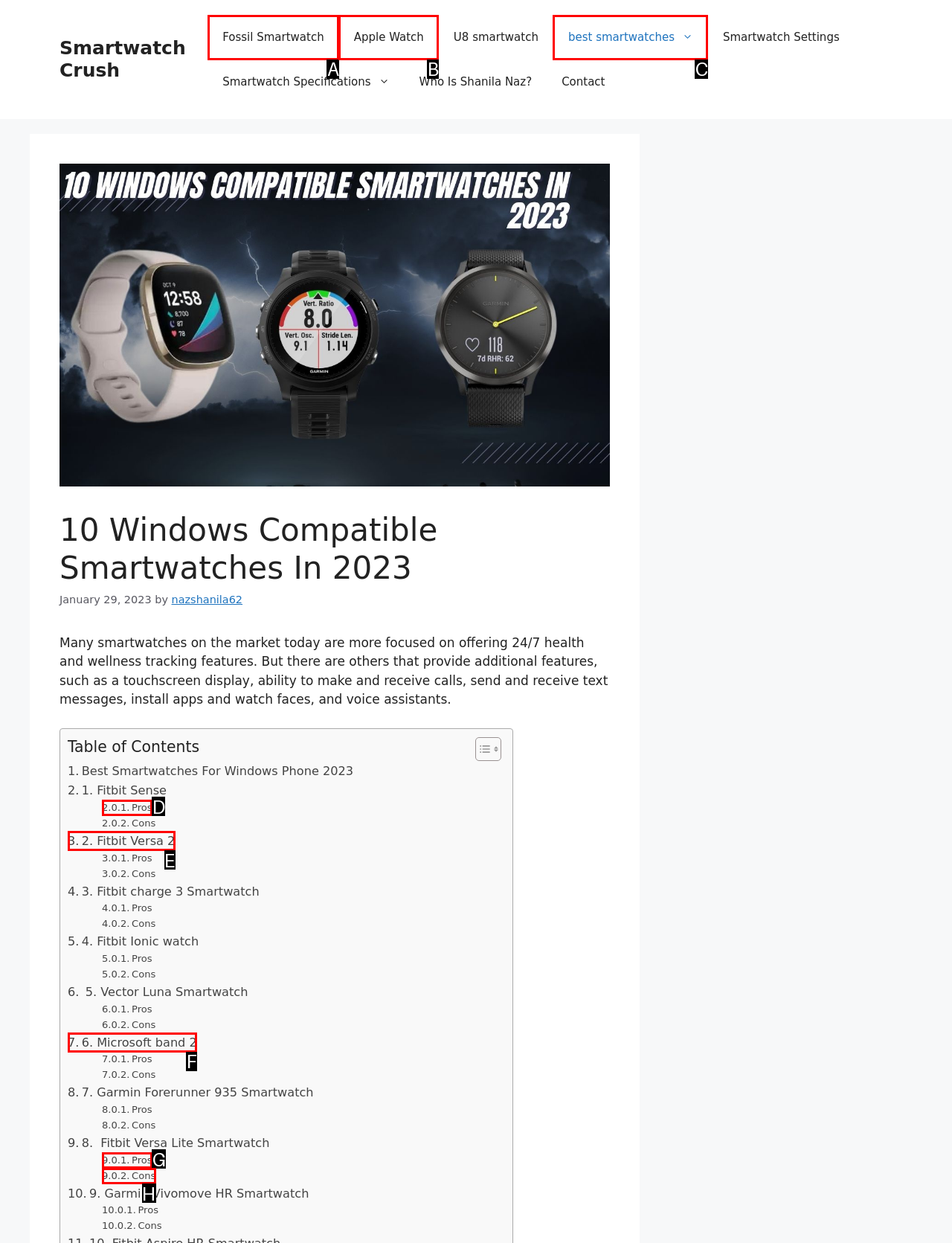With the provided description: 6. Microsoft band 2, select the most suitable HTML element. Respond with the letter of the selected option.

F